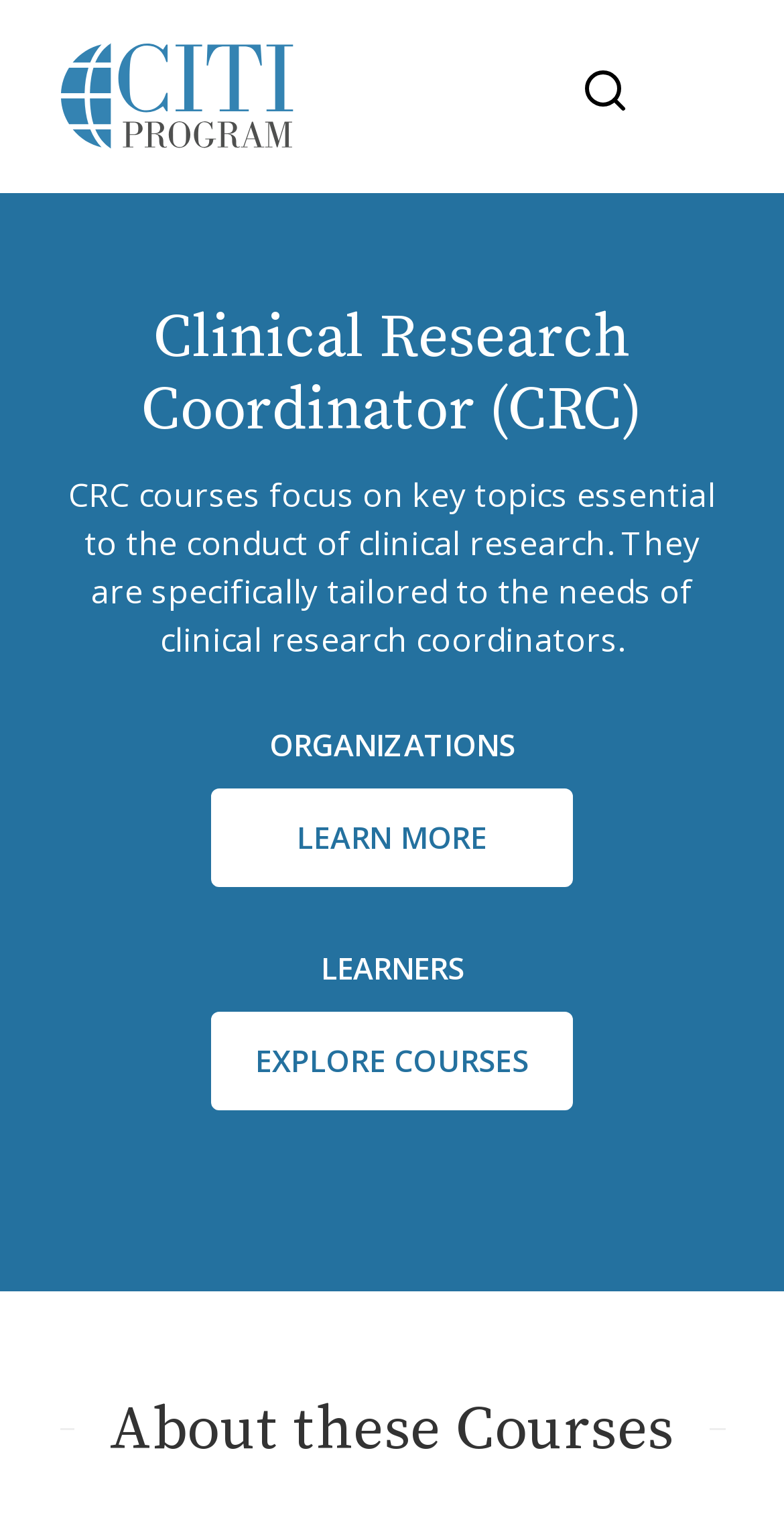What is the text above the 'LEARN MORE' button?
Using the image, answer in one word or phrase.

ORGANIZATIONS